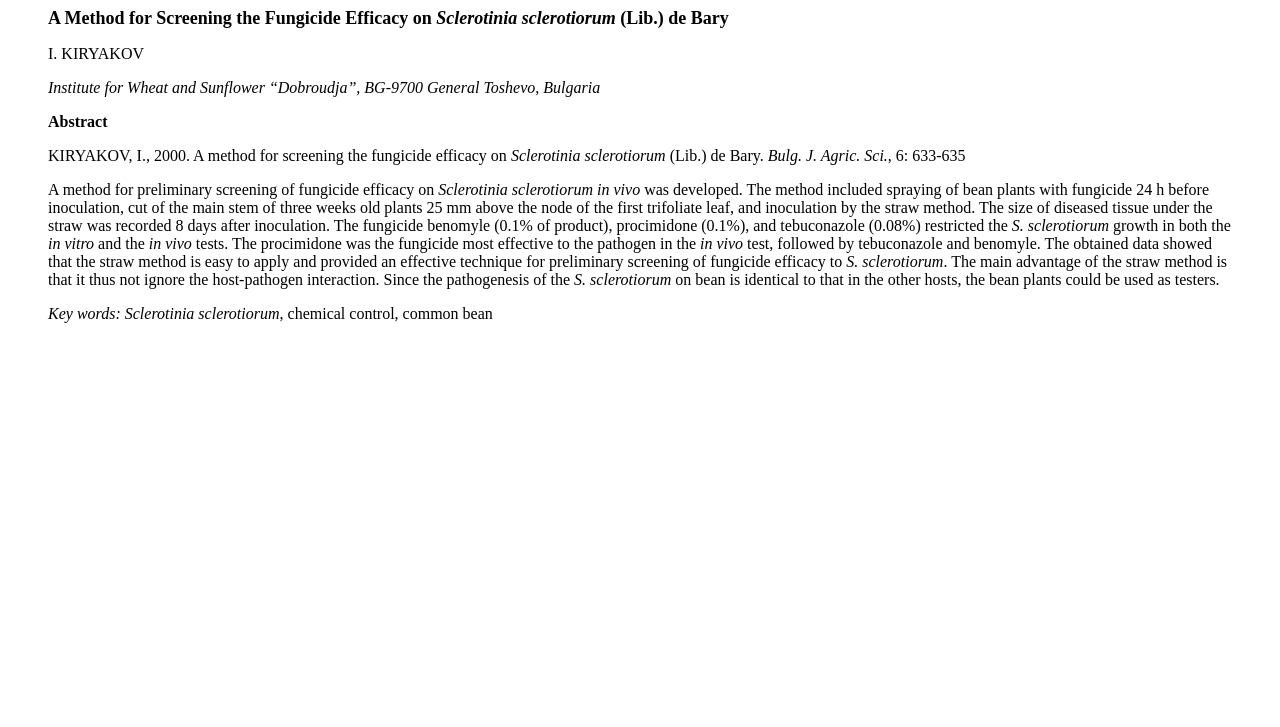Who is the author of the article?
Please use the image to provide an in-depth answer to the question.

I found the author's name by looking at the text 'I. KIRYAKOV' which is located near the top of the webpage, and is formatted differently from the rest of the text, indicating that it is the author's name.